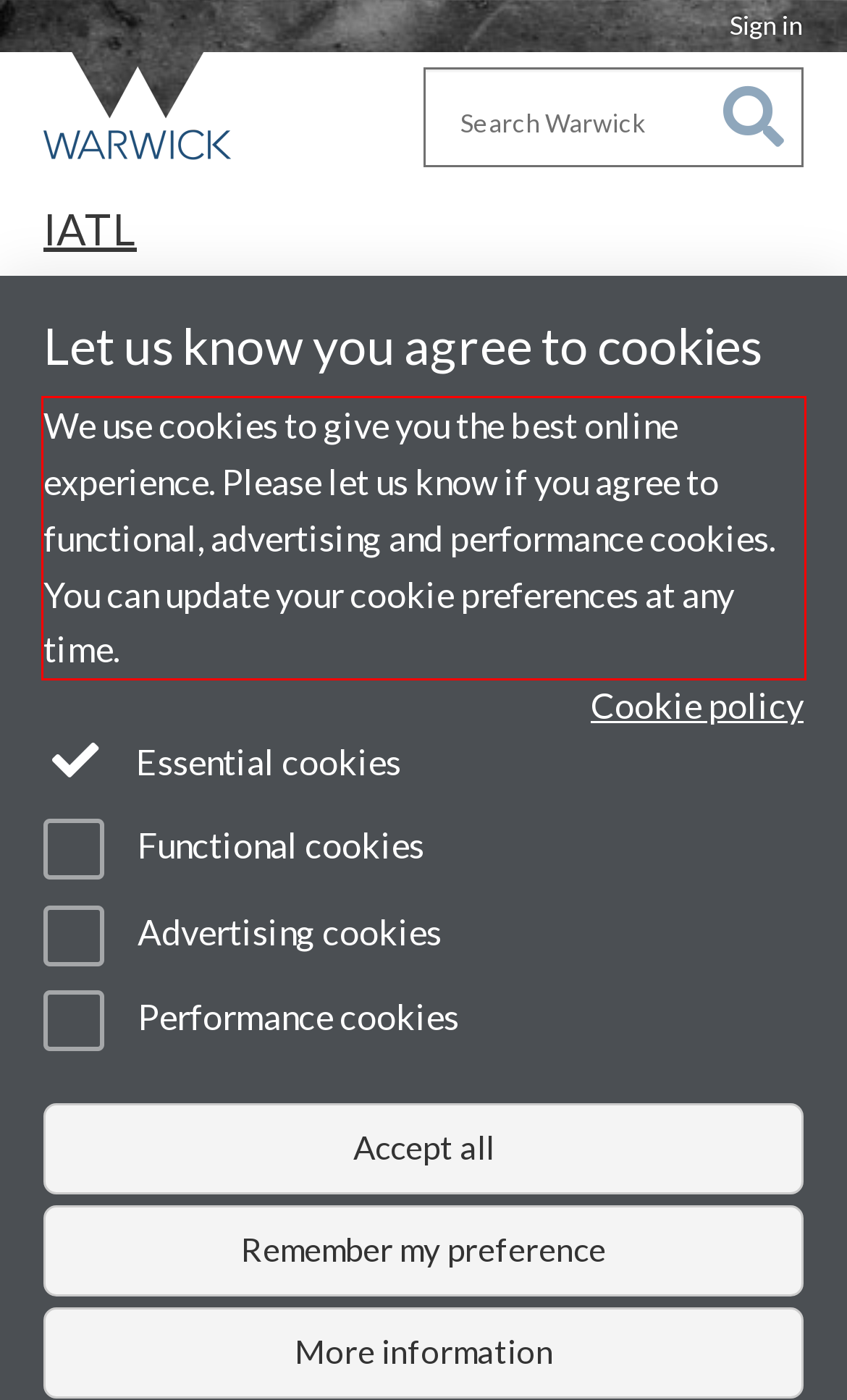Using the provided screenshot, read and generate the text content within the red-bordered area.

We use cookies to give you the best online experience. Please let us know if you agree to functional, advertising and performance cookies. You can update your cookie preferences at any time.